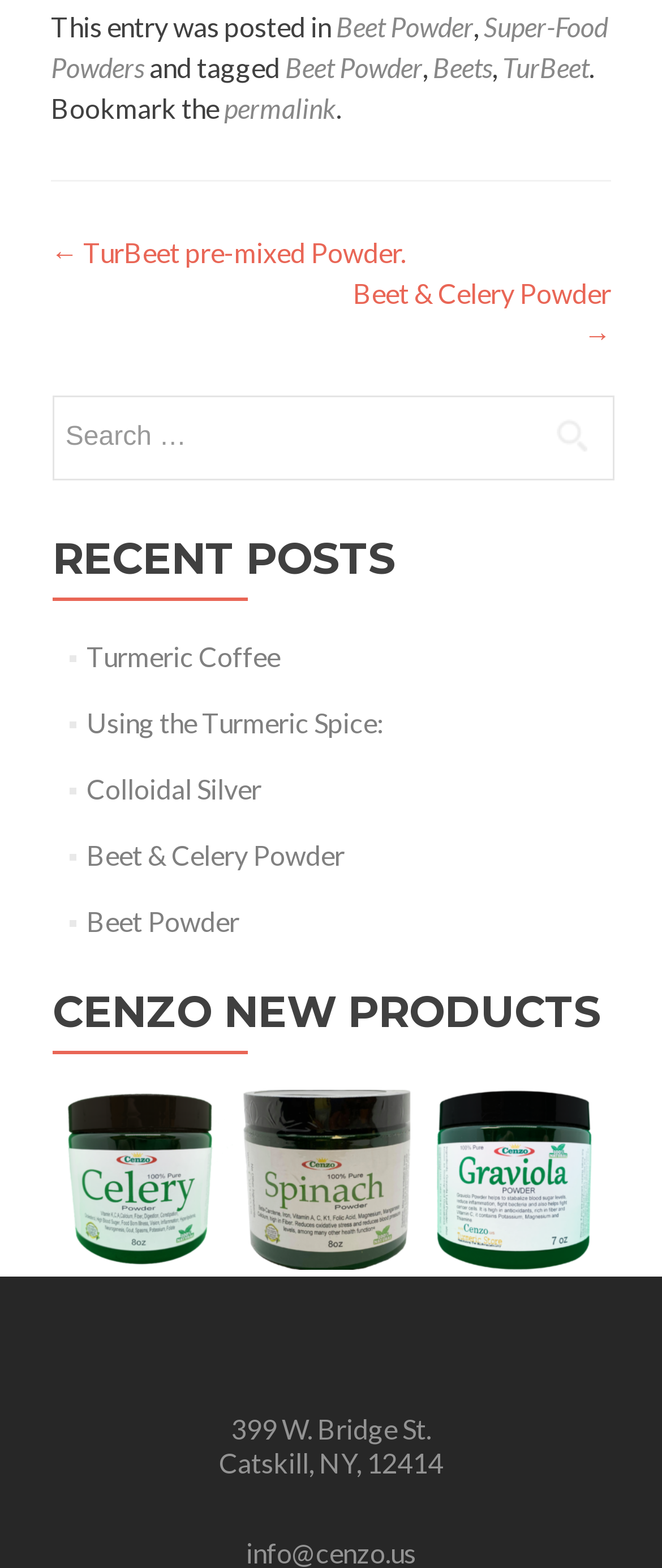Could you highlight the region that needs to be clicked to execute the instruction: "Click on the image of Pure Celery Powder"?

[0.079, 0.695, 0.35, 0.809]